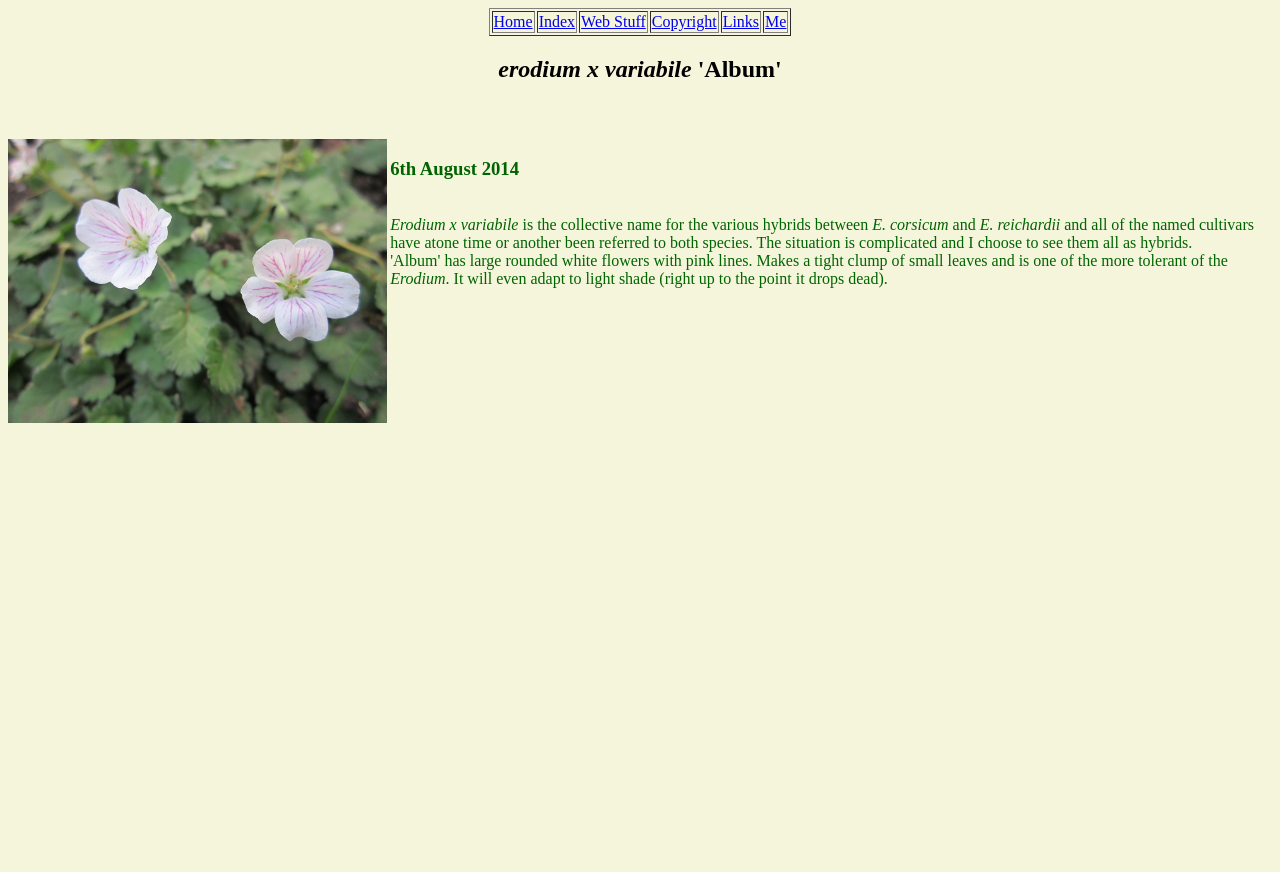What is the name of the plant described on this webpage?
Refer to the image and provide a thorough answer to the question.

The webpage has a heading with the text 'erodium x variabile 'Album'' and also an image with the same description, indicating that the webpage is about this specific plant.